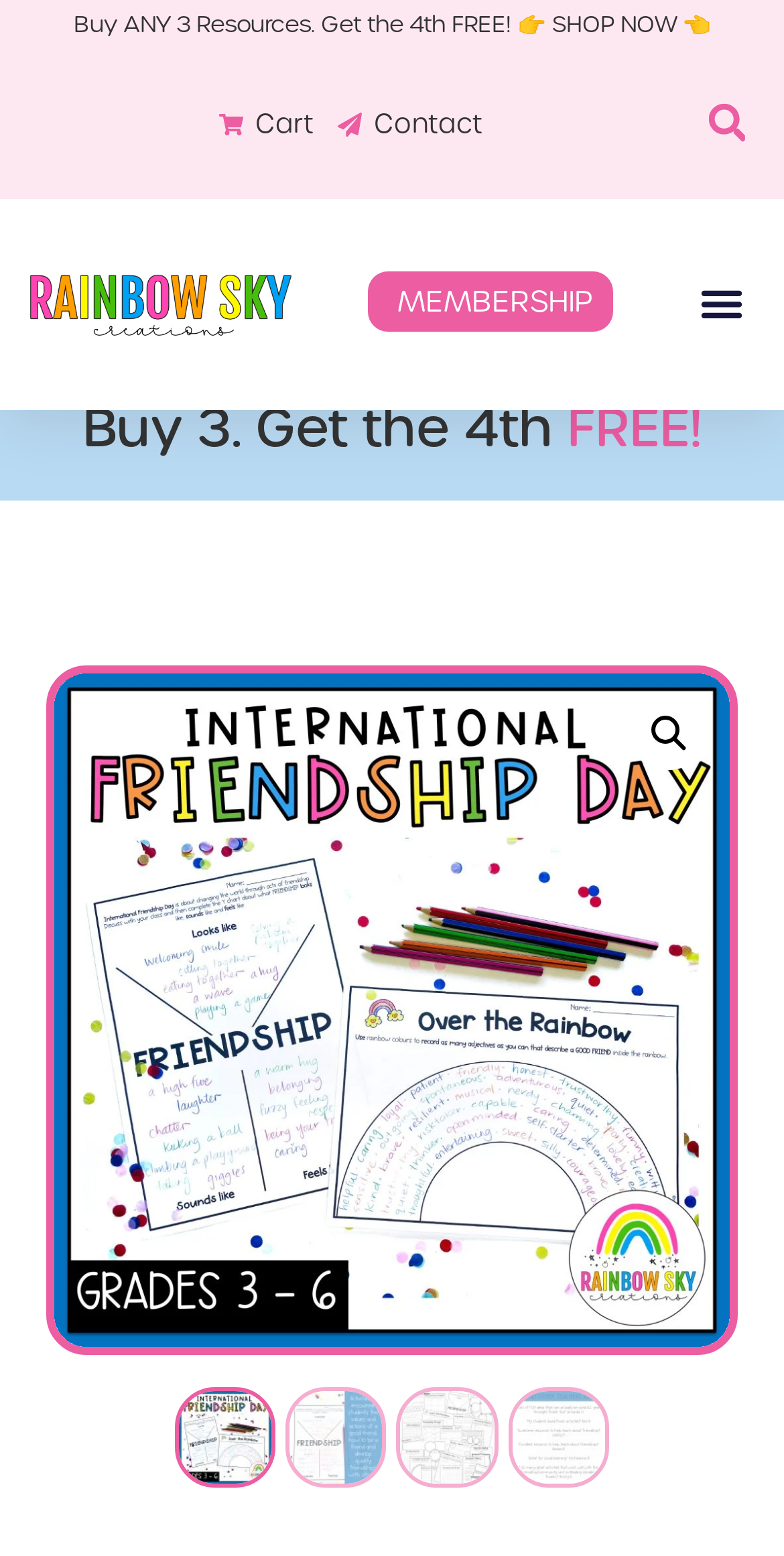Specify the bounding box coordinates for the region that must be clicked to perform the given instruction: "Toggle menu".

[0.877, 0.174, 0.962, 0.217]